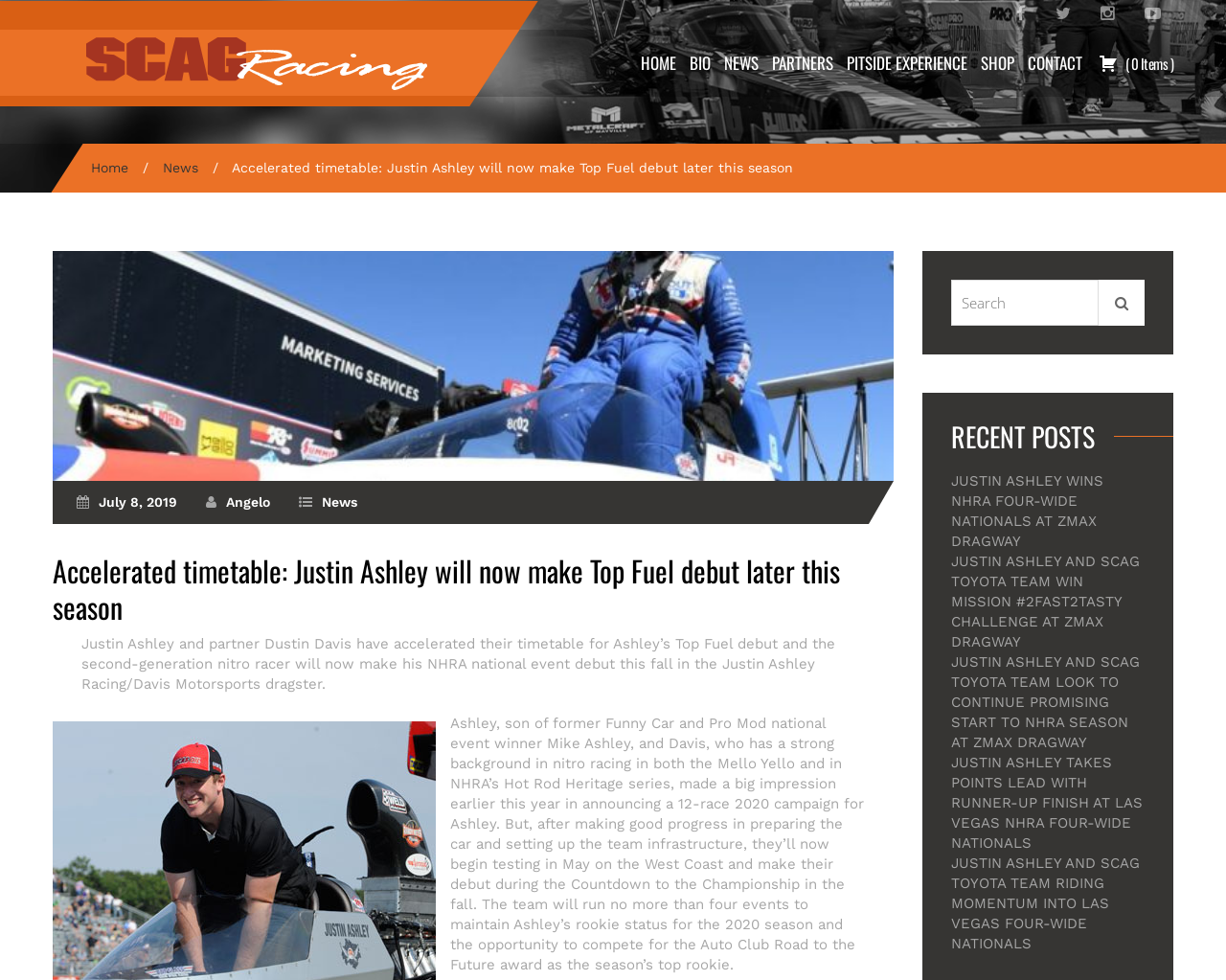Please identify the bounding box coordinates of the clickable element to fulfill the following instruction: "View the NEWS page". The coordinates should be four float numbers between 0 and 1, i.e., [left, top, right, bottom].

[0.585, 0.03, 0.624, 0.099]